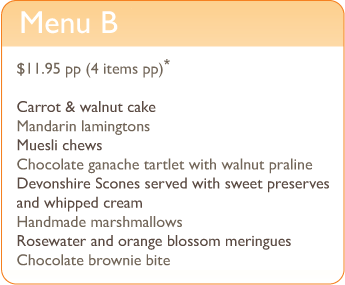What is the price per person for Menu B?
Look at the image and provide a detailed response to the question.

The caption states that Menu B is priced at $11.95 per person for a selection of four items.